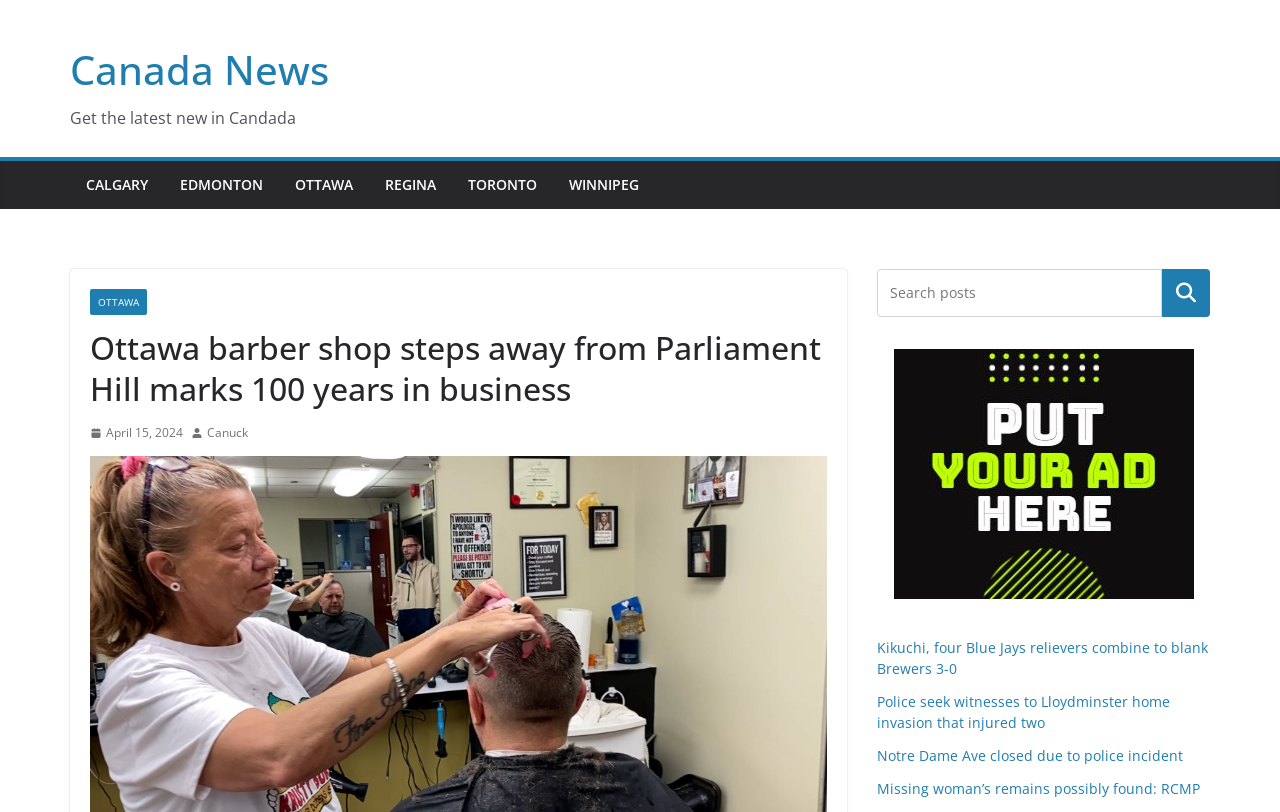How many cities are listed as links?
Based on the image, answer the question in a detailed manner.

The number of cities listed as links can be determined by counting the links 'CALGARY', 'EDMONTON', 'OTTAWA', 'REGINA', 'TORONTO', and 'WINNIPEG' which are located in the top section of the webpage.